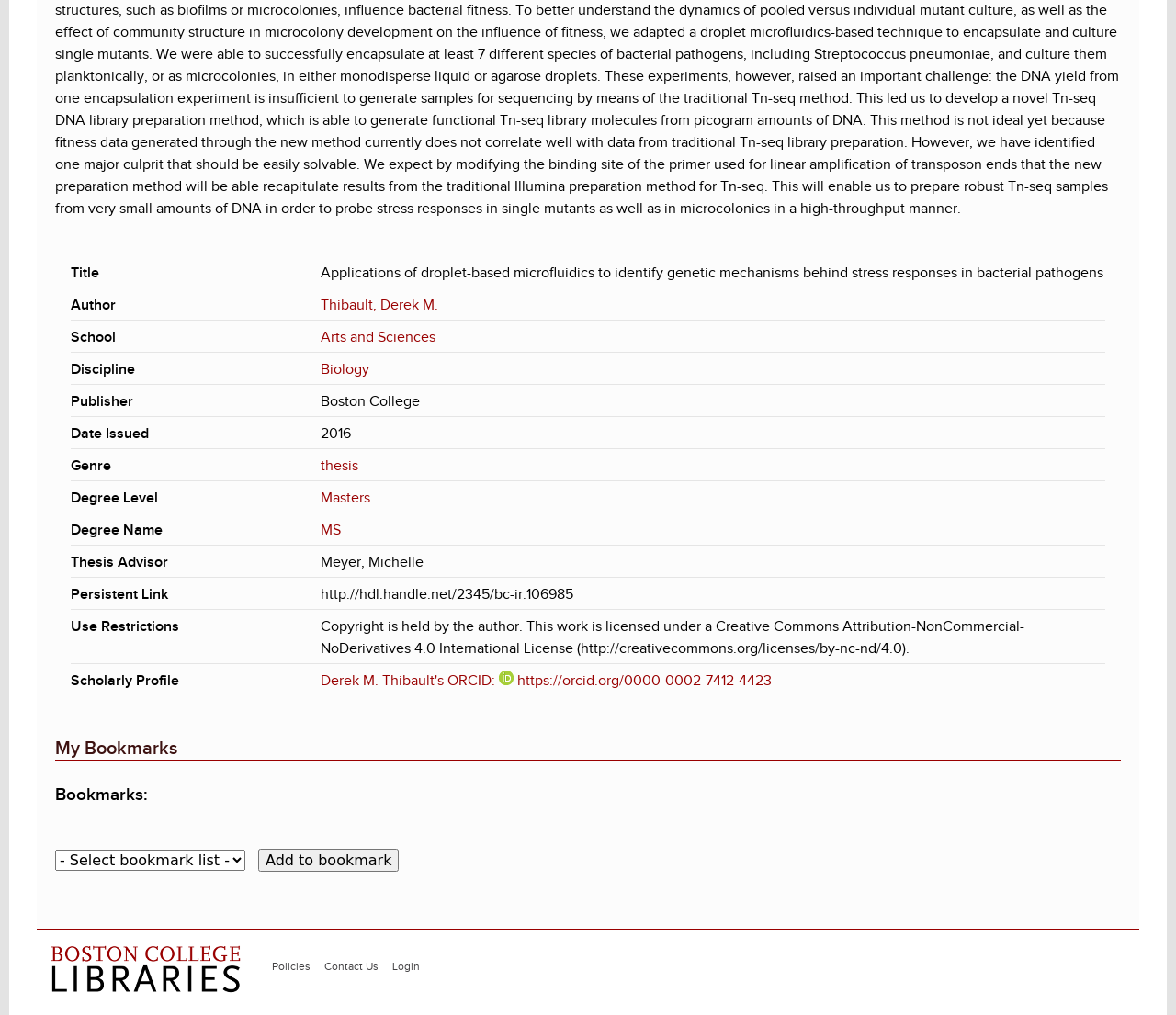Bounding box coordinates should be provided in the format (top-left x, top-left y, bottom-right x, bottom-right y) with all values between 0 and 1. Identify the bounding box for this UI element: thesis

[0.273, 0.45, 0.305, 0.467]